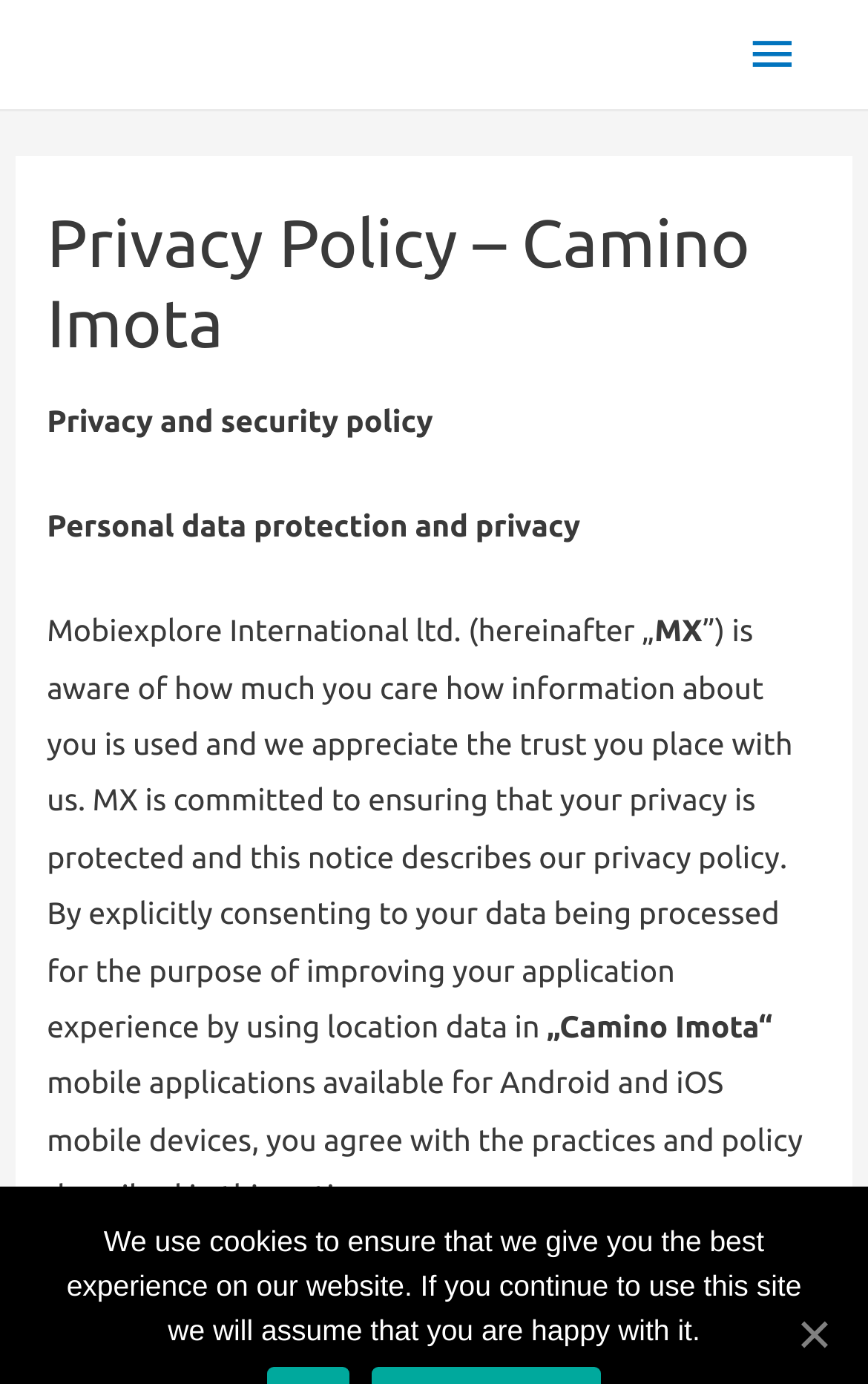What is the purpose of the cookies used on the website?
Based on the image, answer the question with as much detail as possible.

According to the webpage, cookies are used to ensure that users get the best experience on the website, and if users continue to use the site, it will be assumed that they are happy with it.